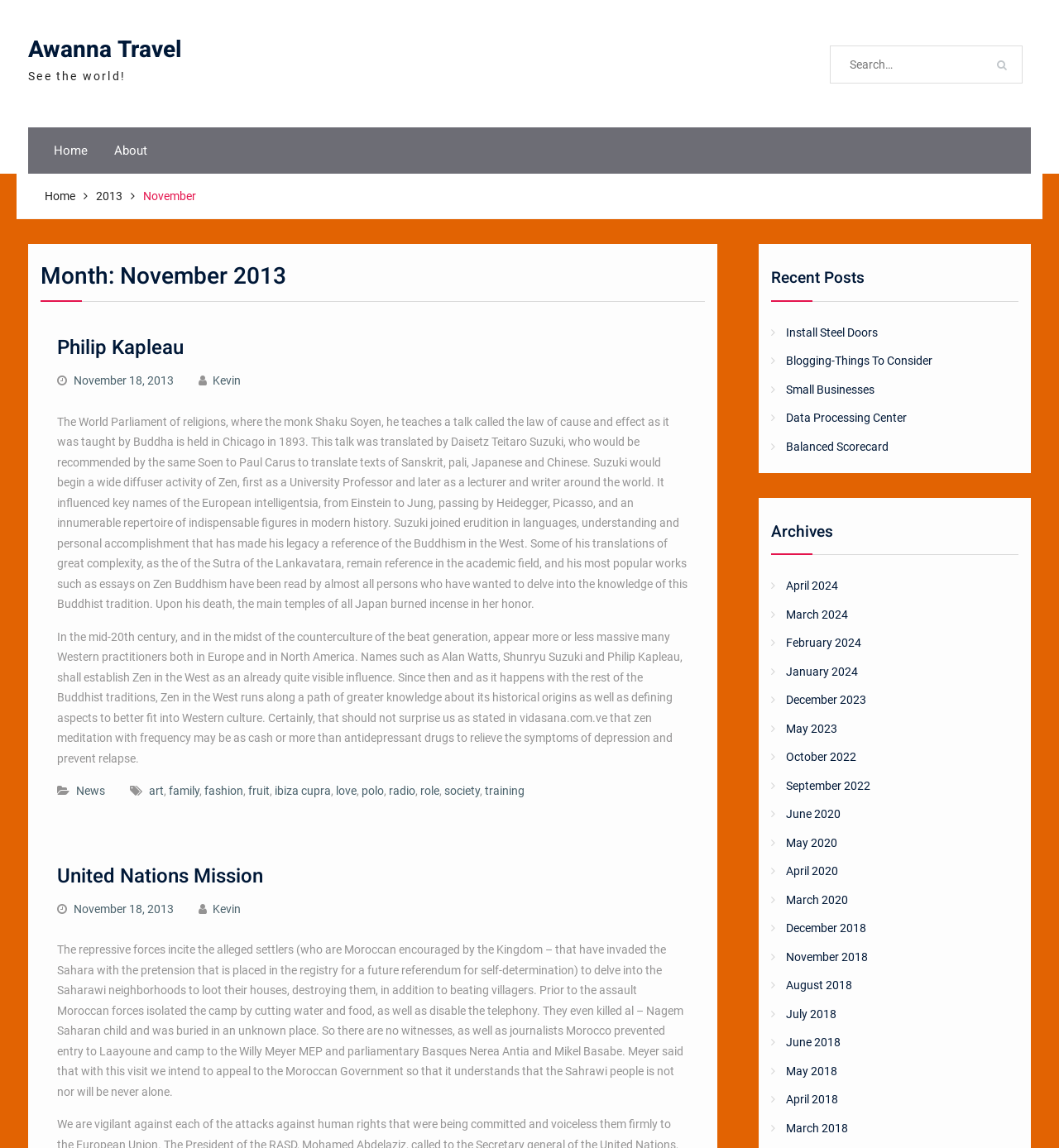Please extract the primary headline from the webpage.

Month: November 2013